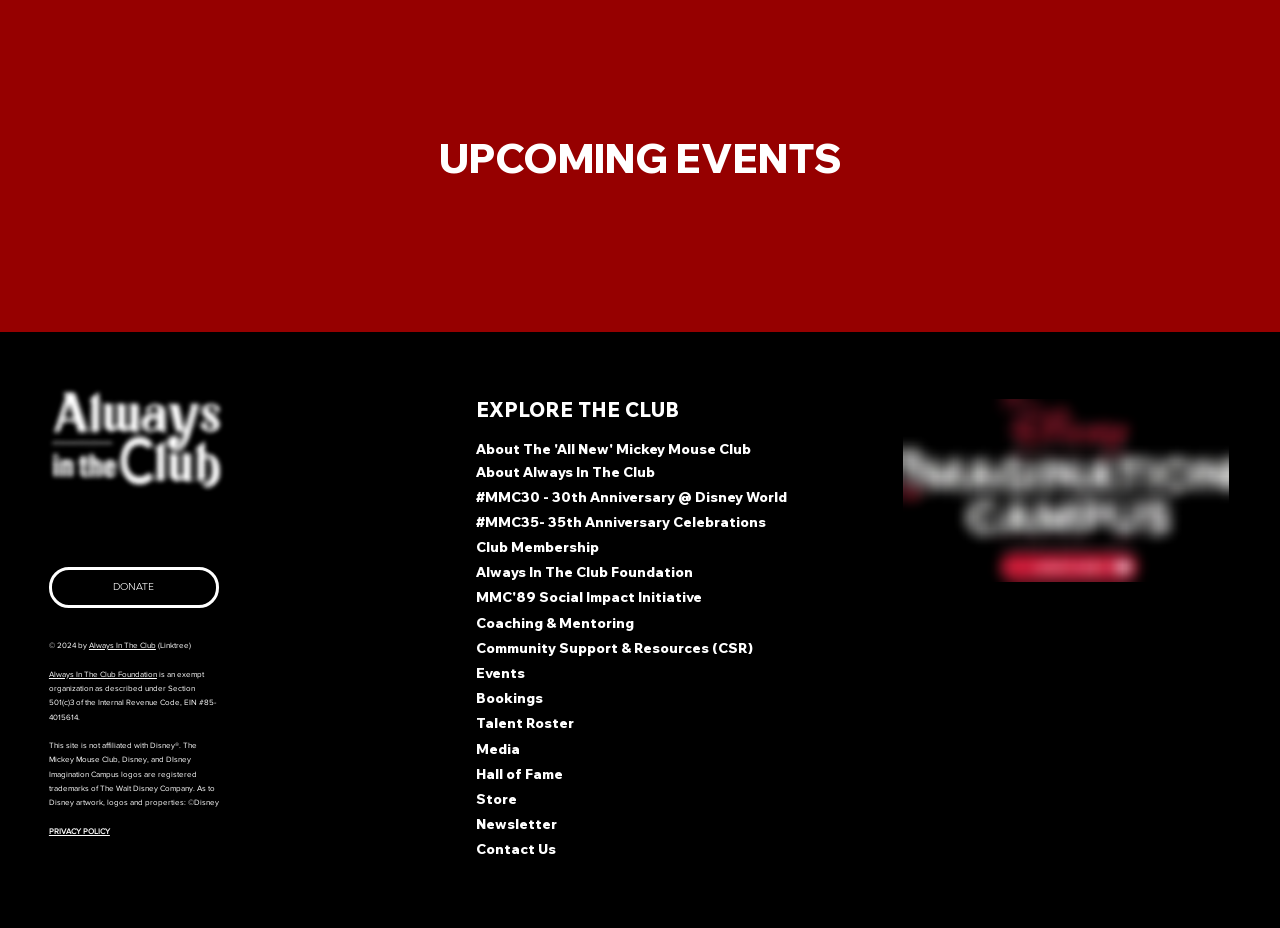Identify the bounding box coordinates of the region that should be clicked to execute the following instruction: "Click the 'SEE EVENTS' link".

[0.423, 0.222, 0.573, 0.265]